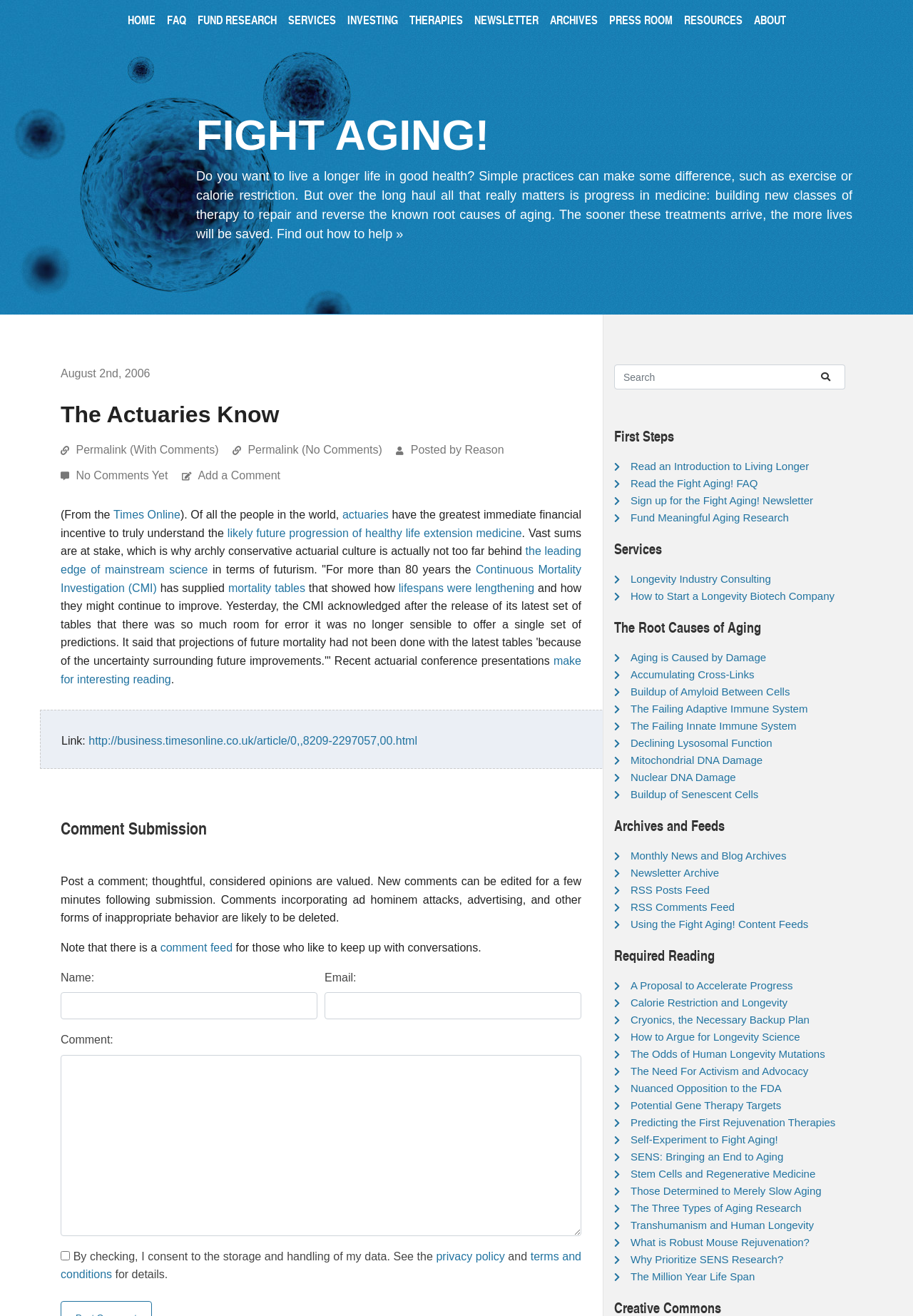Use the information in the screenshot to answer the question comprehensively: What is the theme of the 'First Steps' section?

Based on the links in the 'First Steps' section, such as 'Read an Introduction to Living Longer' and 'Read the Fight Aging! FAQ', I infer that the theme of this section is to provide an introduction to living longer and fighting aging.